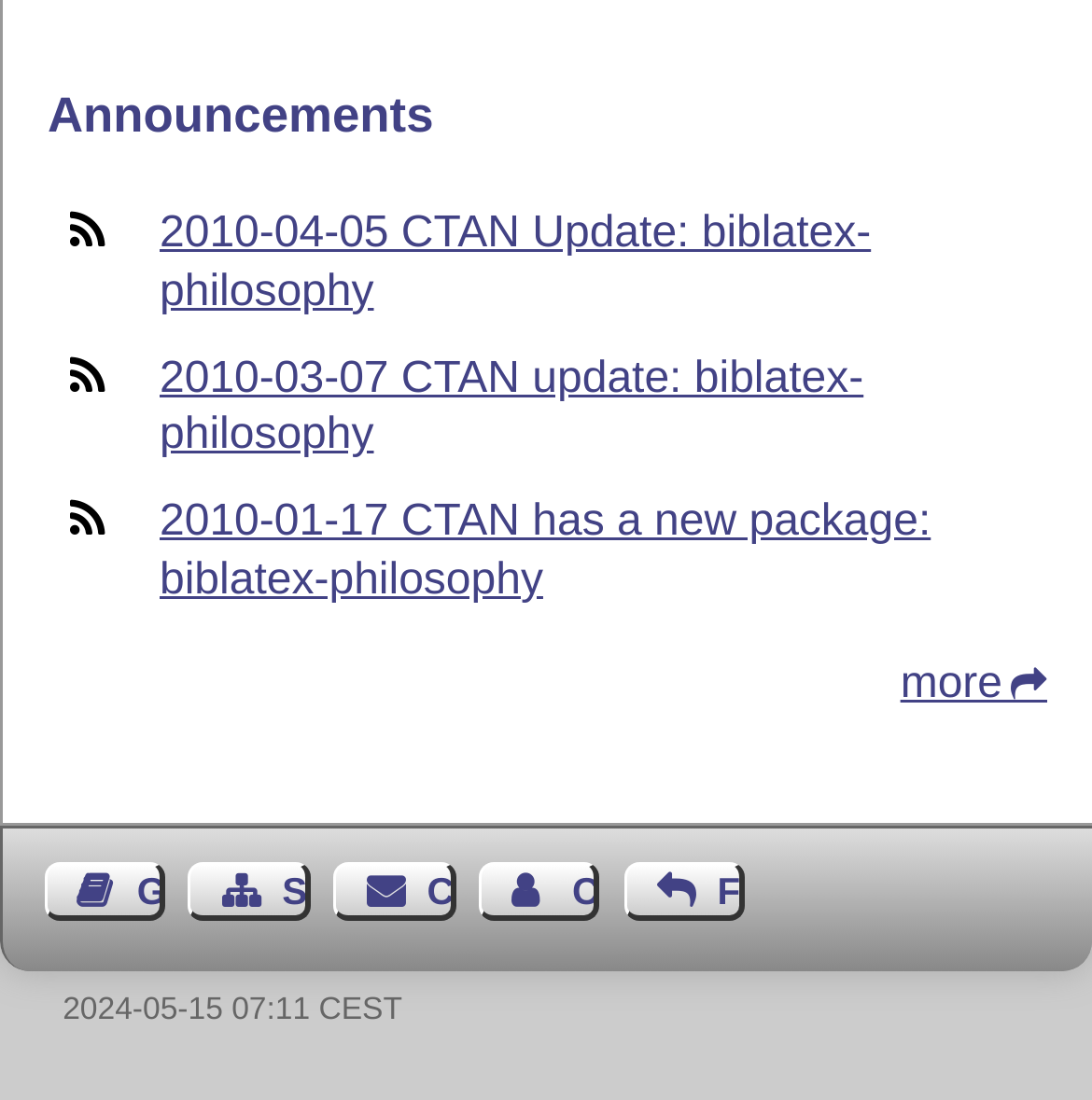Identify the coordinates of the bounding box for the element described below: "Contact Author". Return the coordinates as four float numbers between 0 and 1: [left, top, right, bottom].

[0.439, 0.785, 0.55, 0.837]